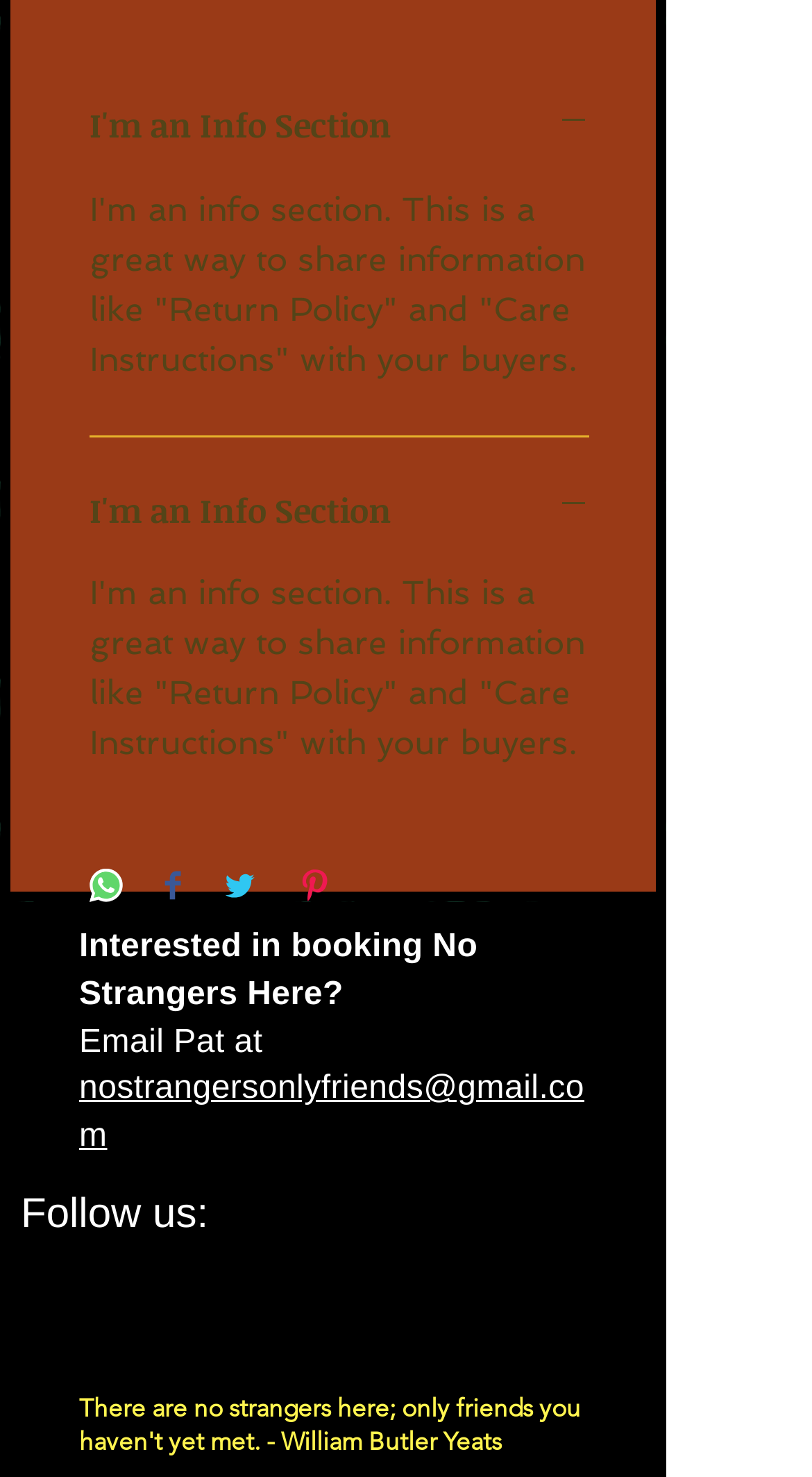Determine the bounding box coordinates of the clickable element to complete this instruction: "Follow the 'nostrangersonlyfriends@gmail.com' email link". Provide the coordinates in the format of four float numbers between 0 and 1, [left, top, right, bottom].

[0.097, 0.725, 0.72, 0.782]